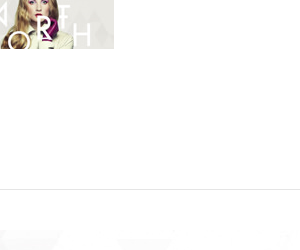Elaborate on the image with a comprehensive description.

The image features a striking promotional graphic for the "North" responsive WooCommerce theme. The design highlights a fashionable individual with striking makeup and a stylish outfit, drawing attention in a visually appealing layout. The background appears to be light-colored with geometric patterns, adding a modern touch to the overall aesthetic. This image is part of a sophisticated visual presentation, complementing the theme's brand identity. The context suggests a focus on beauty and fashion, aligning with themes often seen in contemporary eCommerce designs.